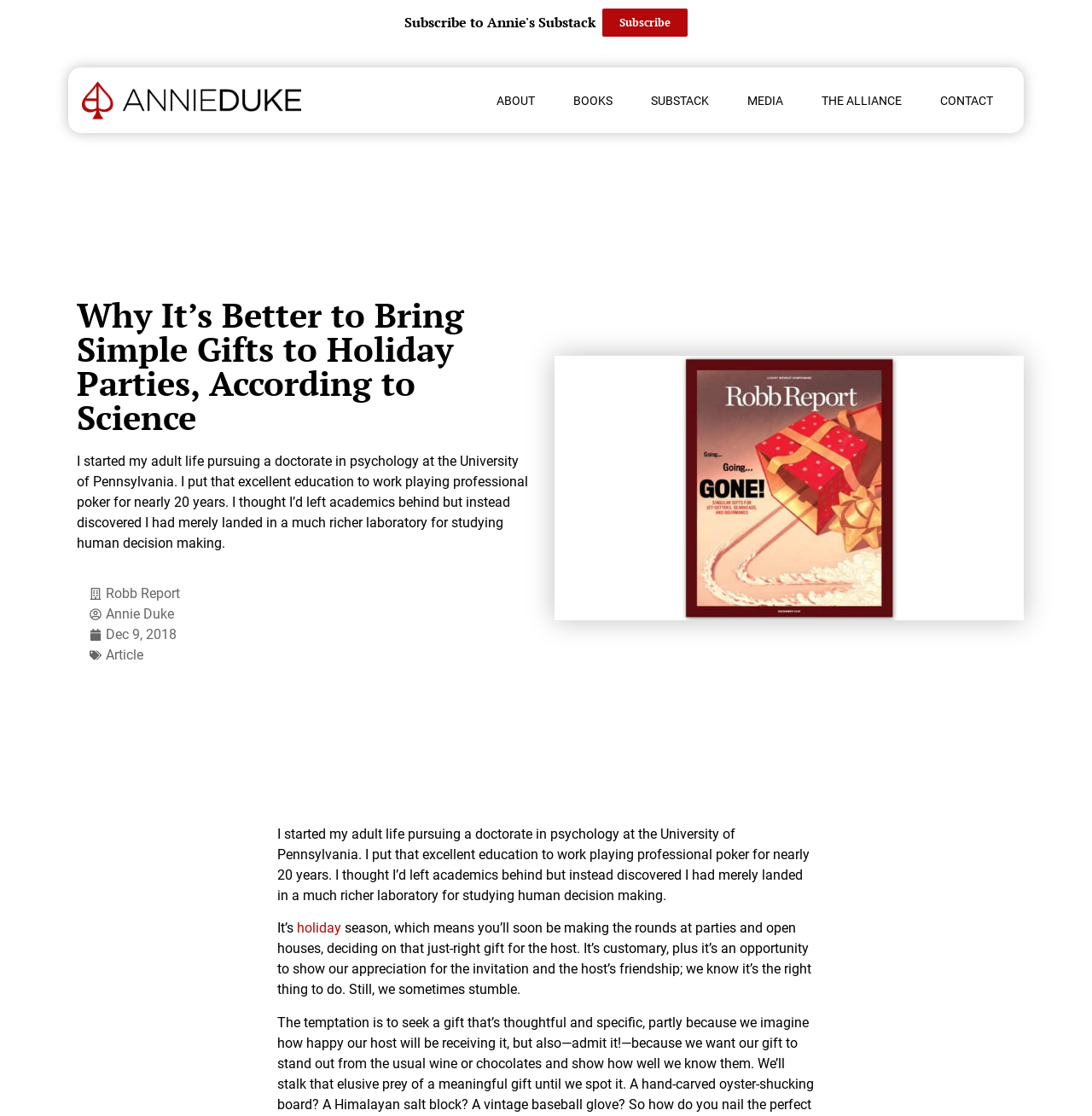Please identify the bounding box coordinates of the element's region that should be clicked to execute the following instruction: "Go to Home page". The bounding box coordinates must be four float numbers between 0 and 1, i.e., [left, top, right, bottom].

None